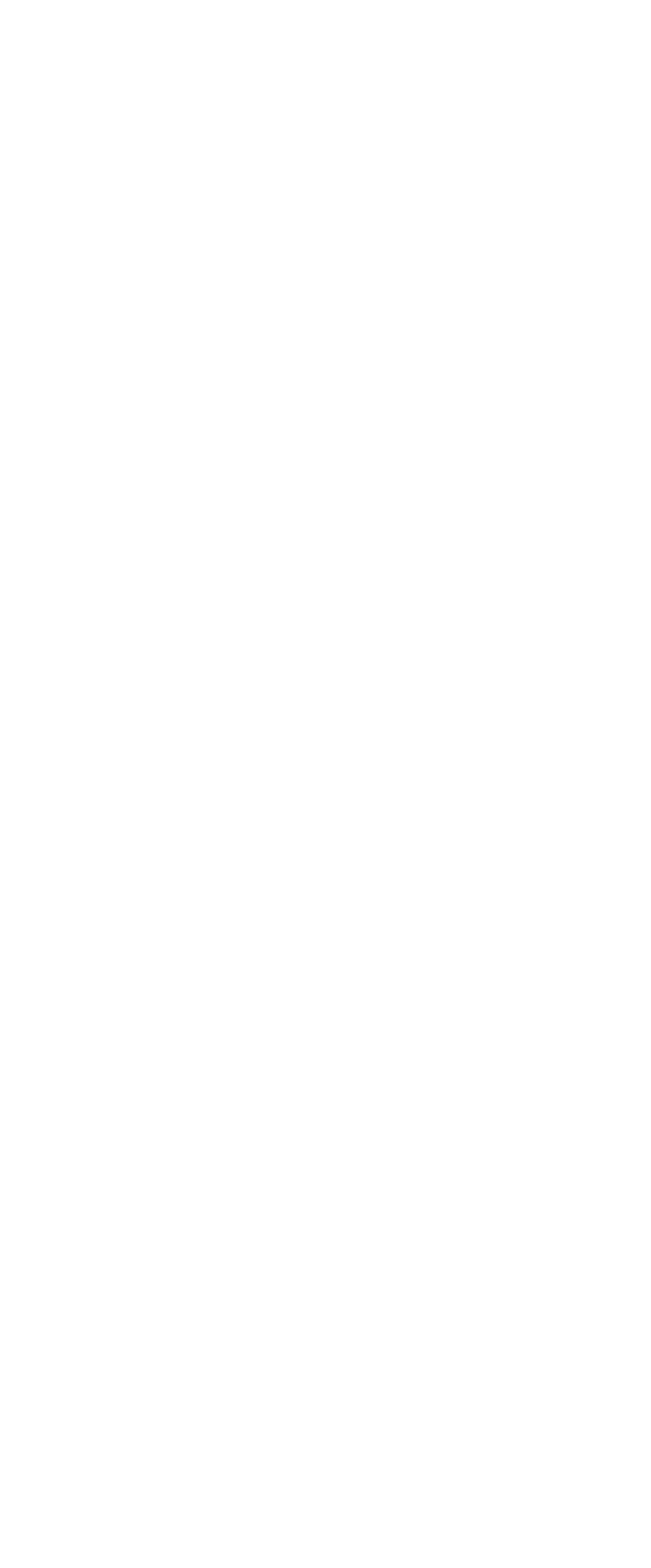Could you provide the bounding box coordinates for the portion of the screen to click to complete this instruction: "Learn what to do after a motorcycle crash"?

[0.026, 0.194, 0.308, 0.279]